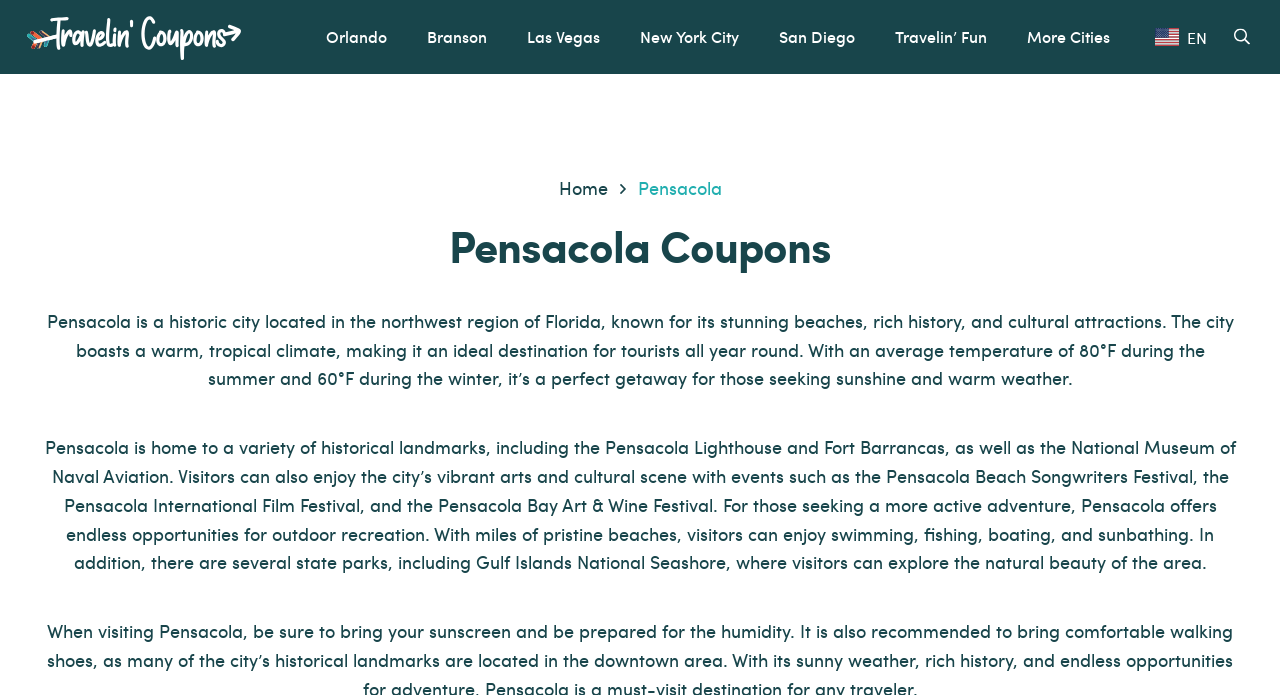Determine the bounding box for the described HTML element: "New York City". Ensure the coordinates are four float numbers between 0 and 1 in the format [left, top, right, bottom].

[0.484, 0.02, 0.593, 0.086]